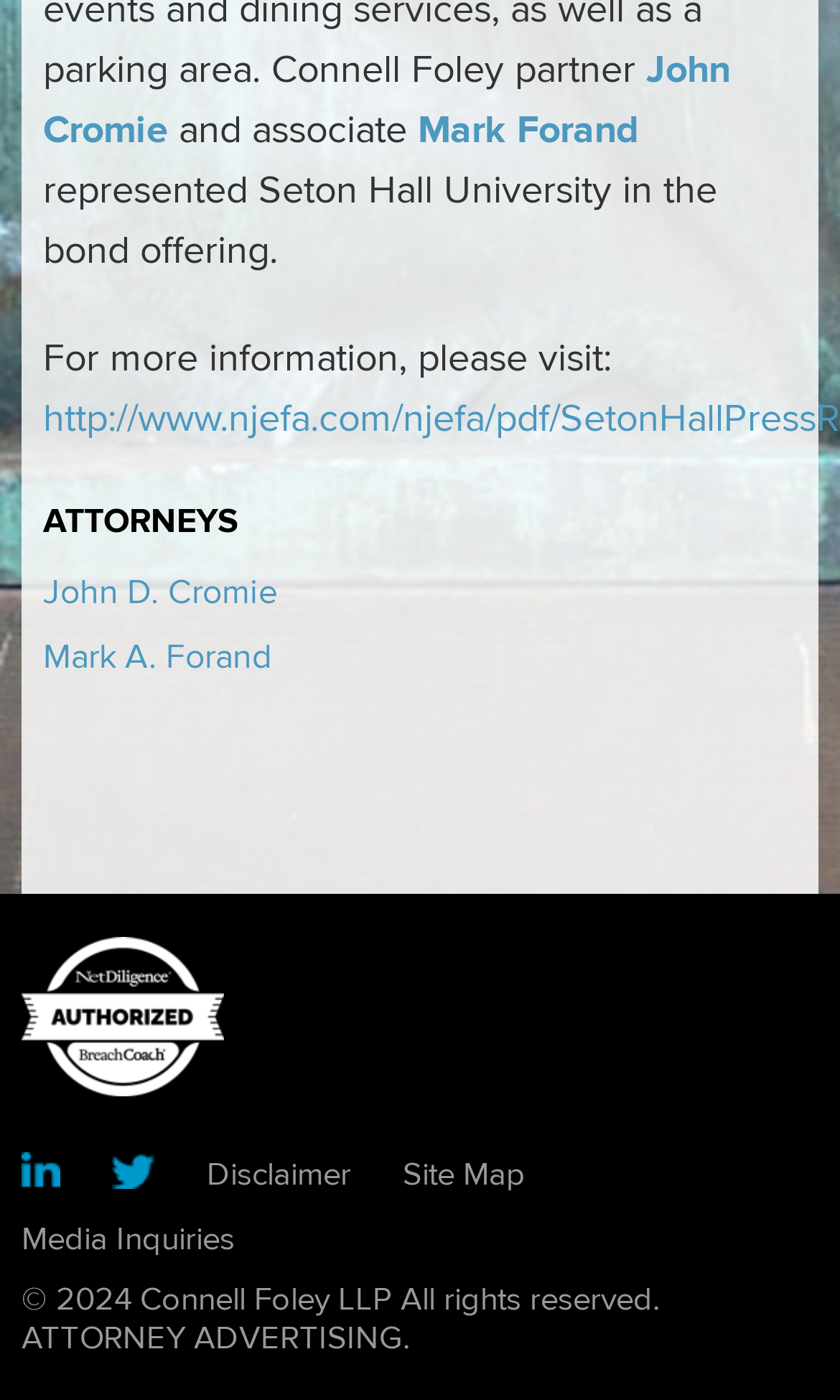Identify the bounding box of the UI element described as follows: "Register". Provide the coordinates as four float numbers in the range of 0 to 1 [left, top, right, bottom].

None